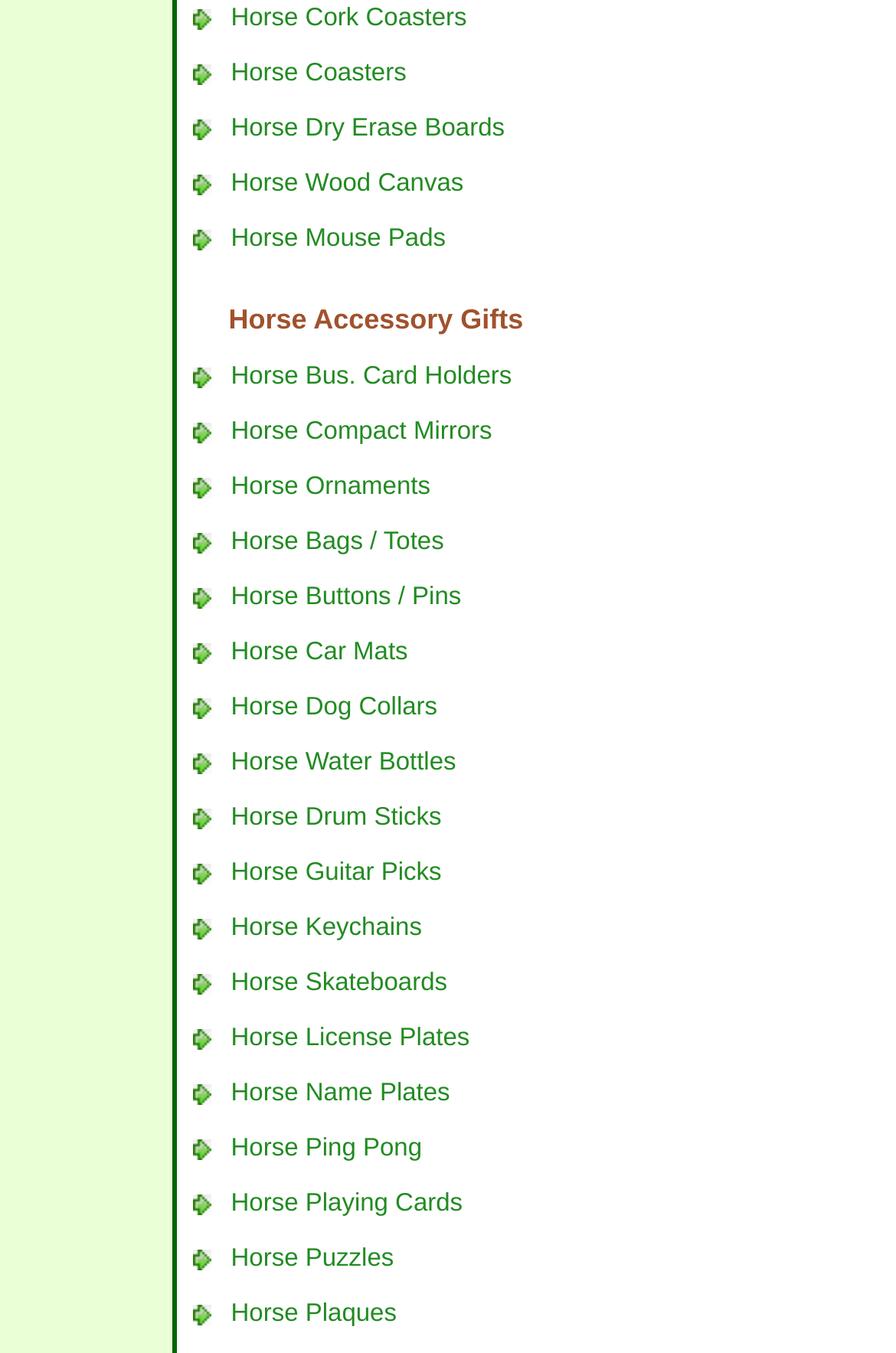What is the position of the image in the gridcell with the text 'Horse Compact Mirrors'?
From the image, respond with a single word or phrase.

Top-left